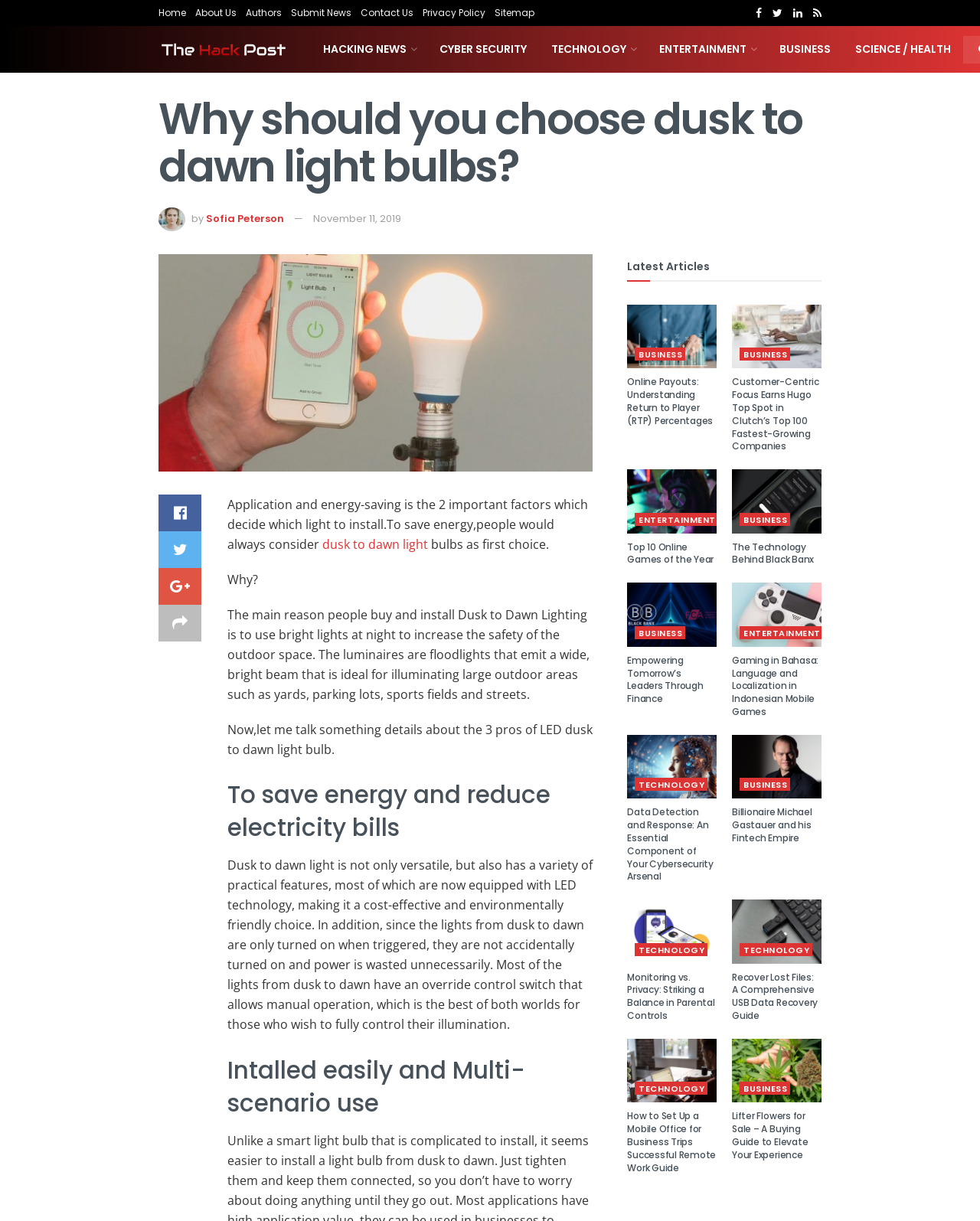Using the details in the image, give a detailed response to the question below:
What is the purpose of dusk to dawn lighting?

The purpose of dusk to dawn lighting is to increase safety by illuminating large outdoor areas such as yards, parking lots, sports fields, and streets, which is mentioned in the article as the main reason people buy and install dusk to dawn lighting.